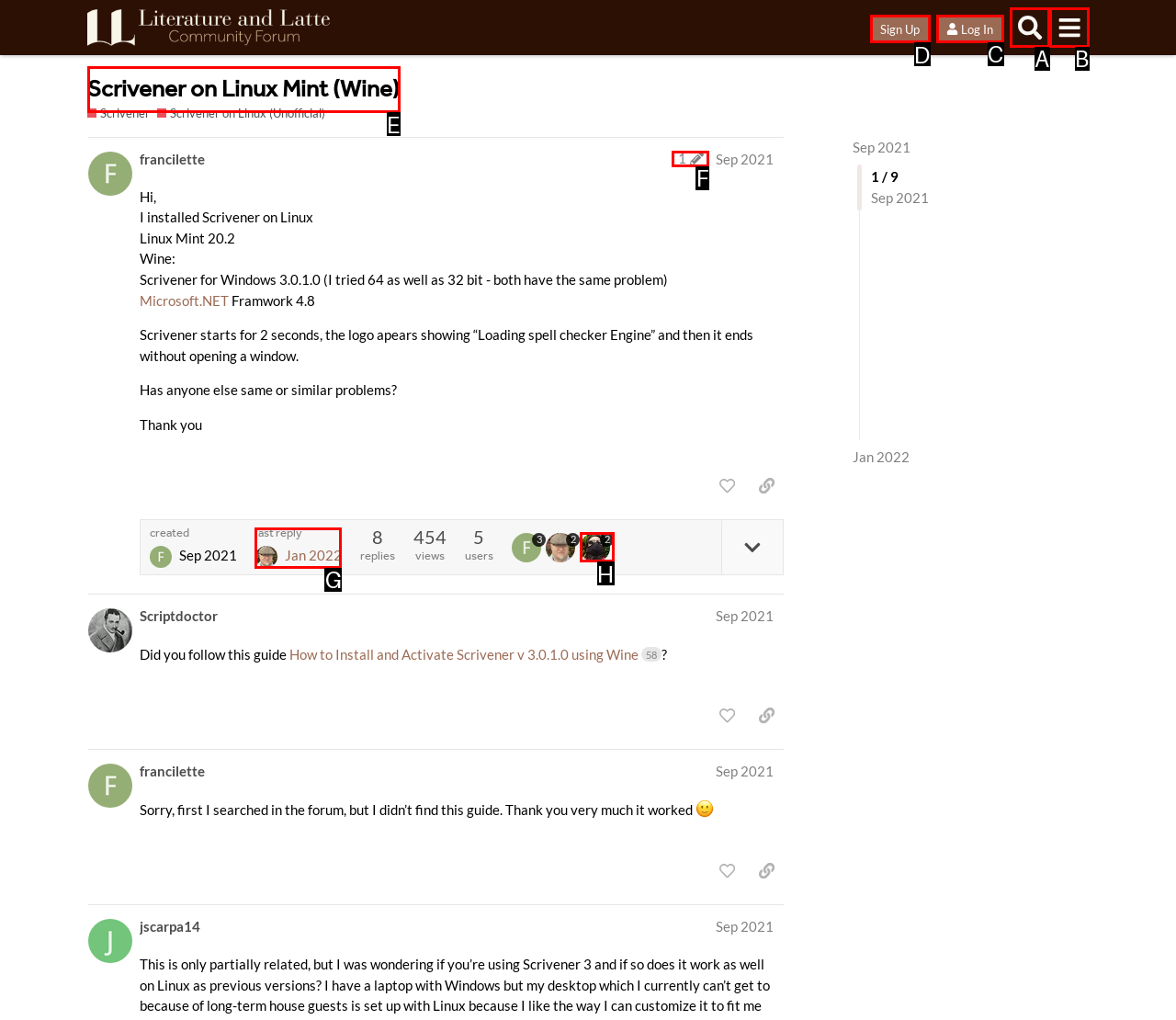Identify the correct HTML element to click to accomplish this task: Sign Up
Respond with the letter corresponding to the correct choice.

D